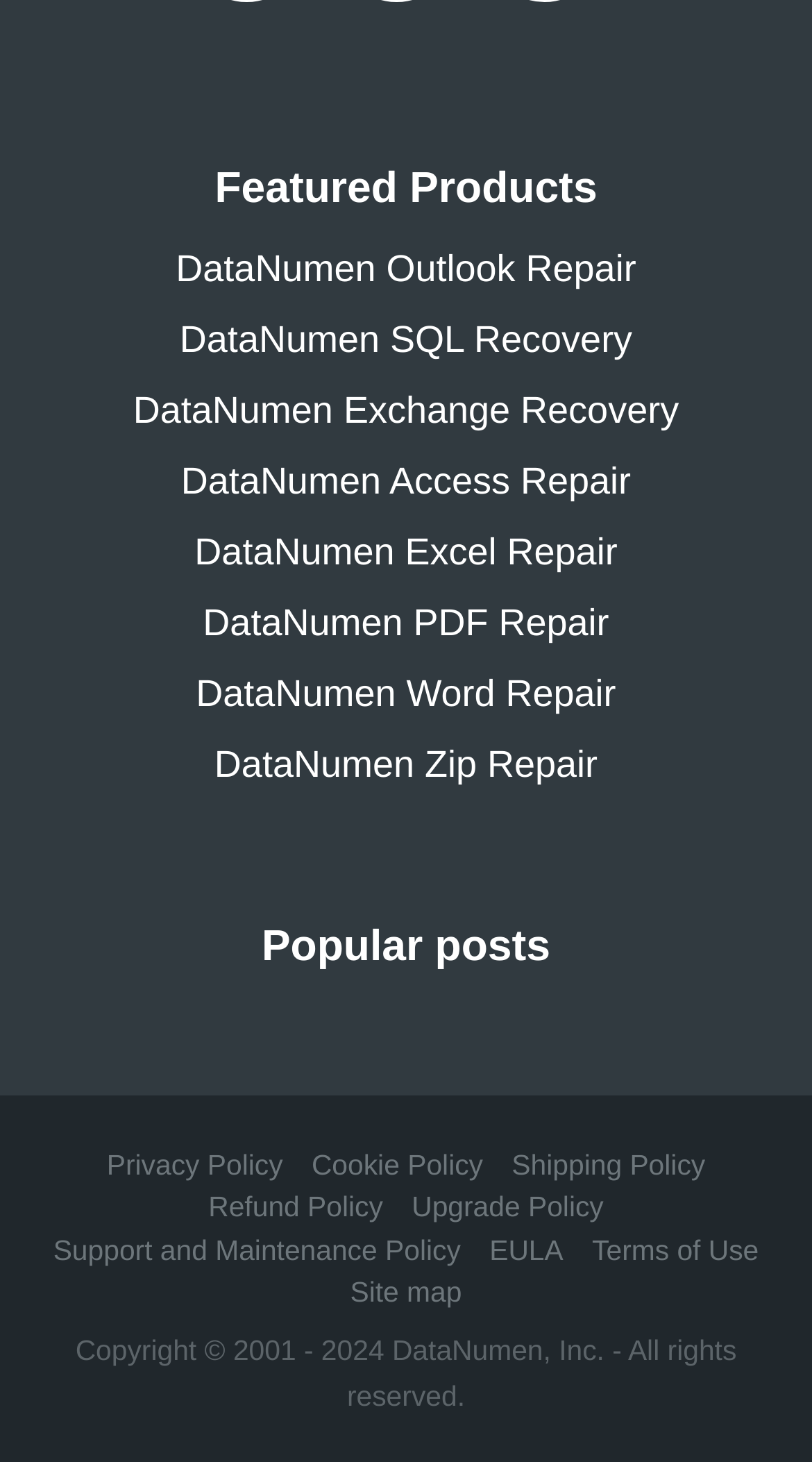Given the description "Support and Maintenance Policy", determine the bounding box of the corresponding UI element.

[0.066, 0.844, 0.567, 0.865]